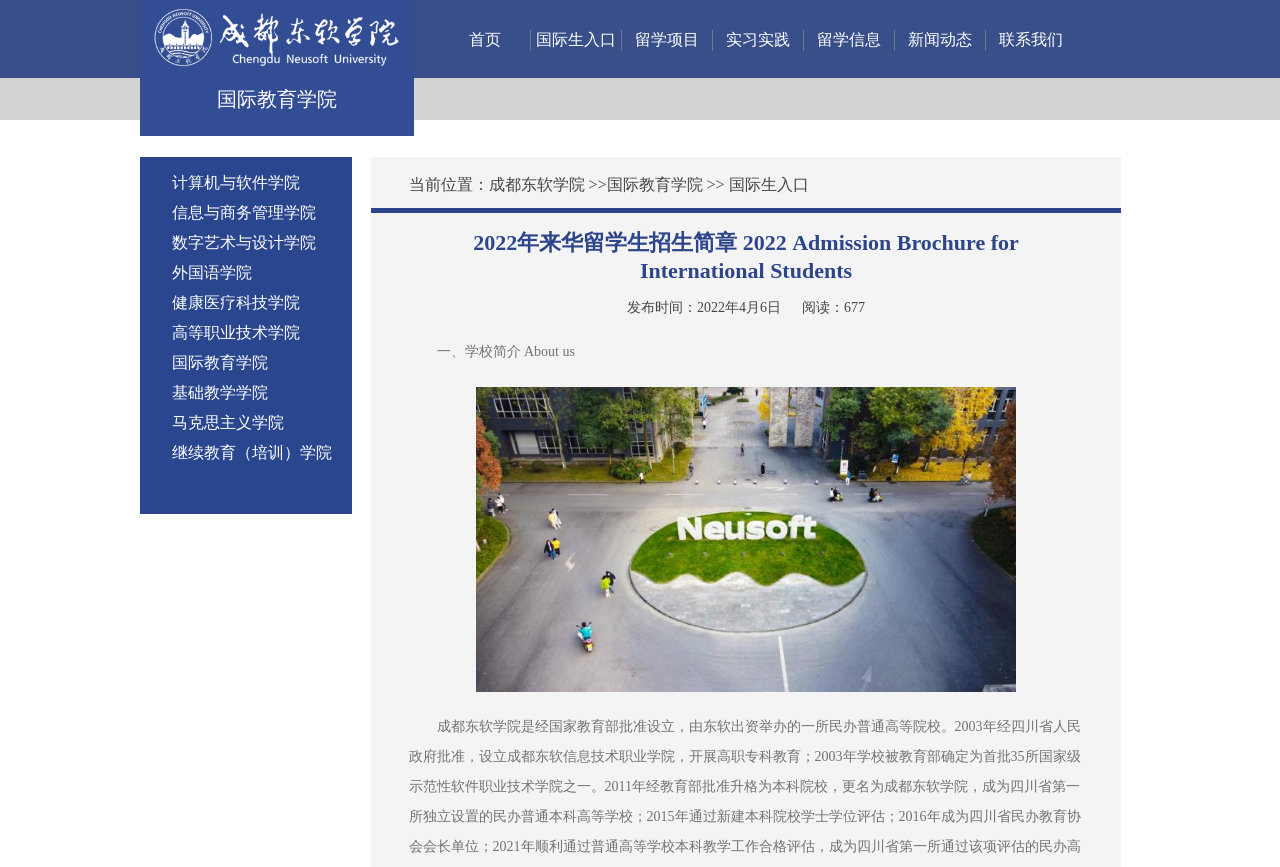How many views does the brochure have?
Using the visual information, answer the question in a single word or phrase.

677